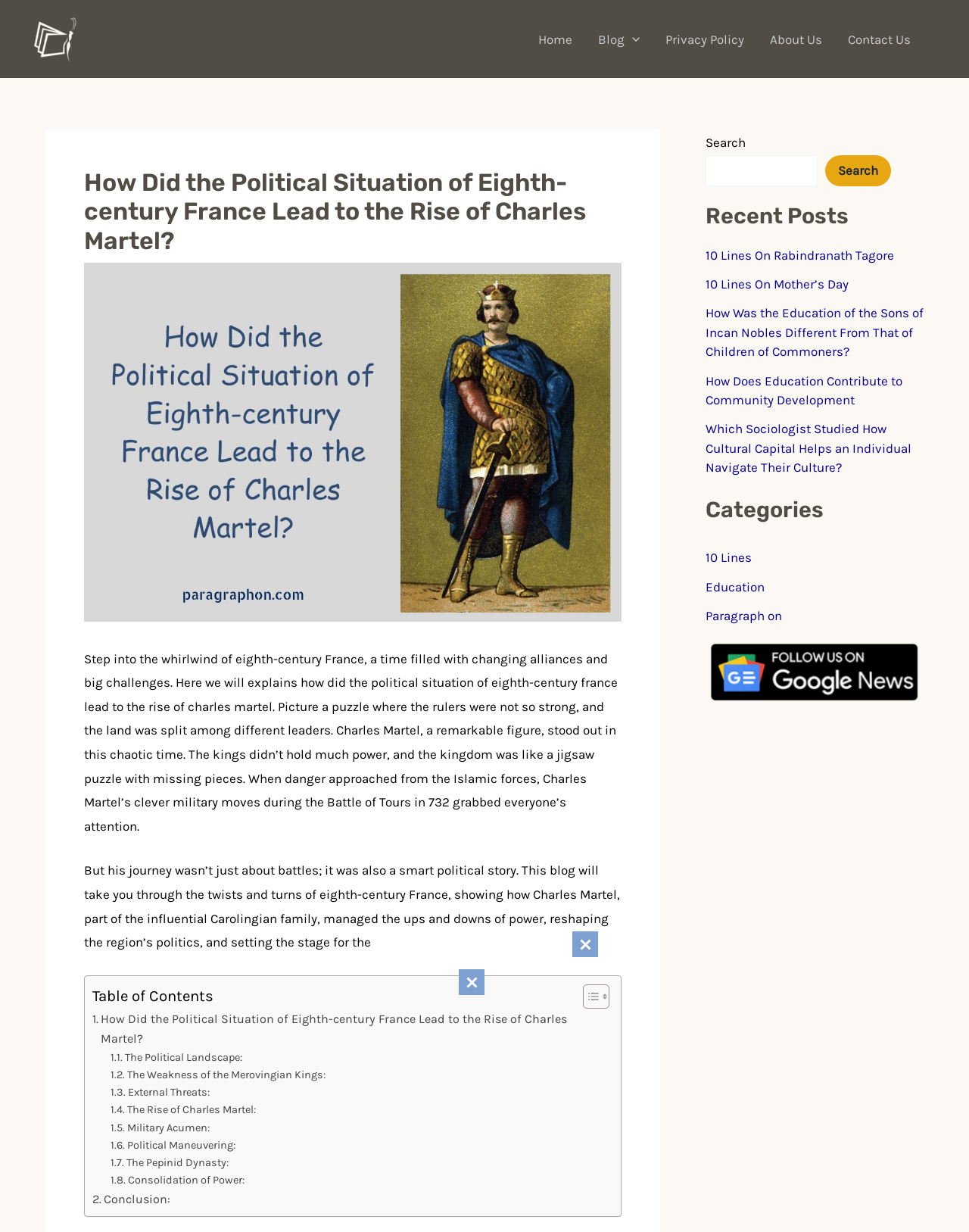Find the bounding box coordinates of the element to click in order to complete the given instruction: "Click the 'Home' link."

[0.542, 0.001, 0.604, 0.062]